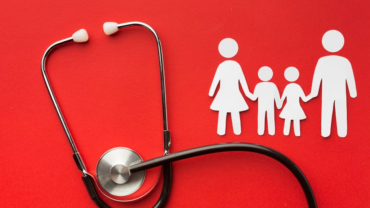By analyzing the image, answer the following question with a detailed response: How many family members are shown?

The cut-out figures representing a family consist of a mother, father, and two children, indicating a focus on family health and care.